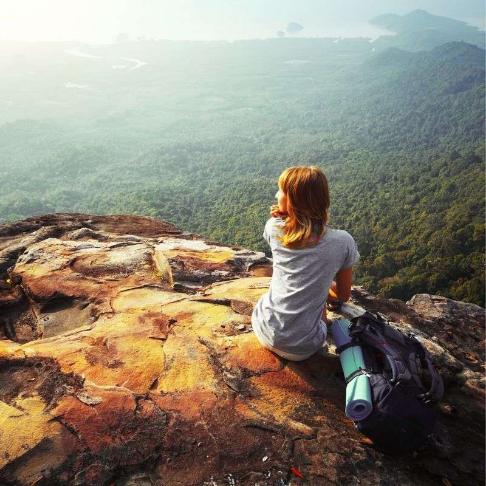Describe every aspect of the image in detail.

In this stunning image, a lone traveler sits atop a rocky precipice, gazing out over a breathtaking landscape of lush green hills and distant mountains. The warm sunlight bathes the scene, highlighting the vibrant colors of the terrain below. Clad in a casual gray t-shirt, the individual exudes a sense of tranquility and contemplation as they take in the expansive view of wilderness, possibly reflecting on their personal journey and goals. A backpack resting beside them suggests an adventurous spirit, equipped for exploration. This serene moment perfectly encapsulates the essence of reconnecting with nature and oneself, evoking thoughts on the concept of goal setting and the paths we choose in life.